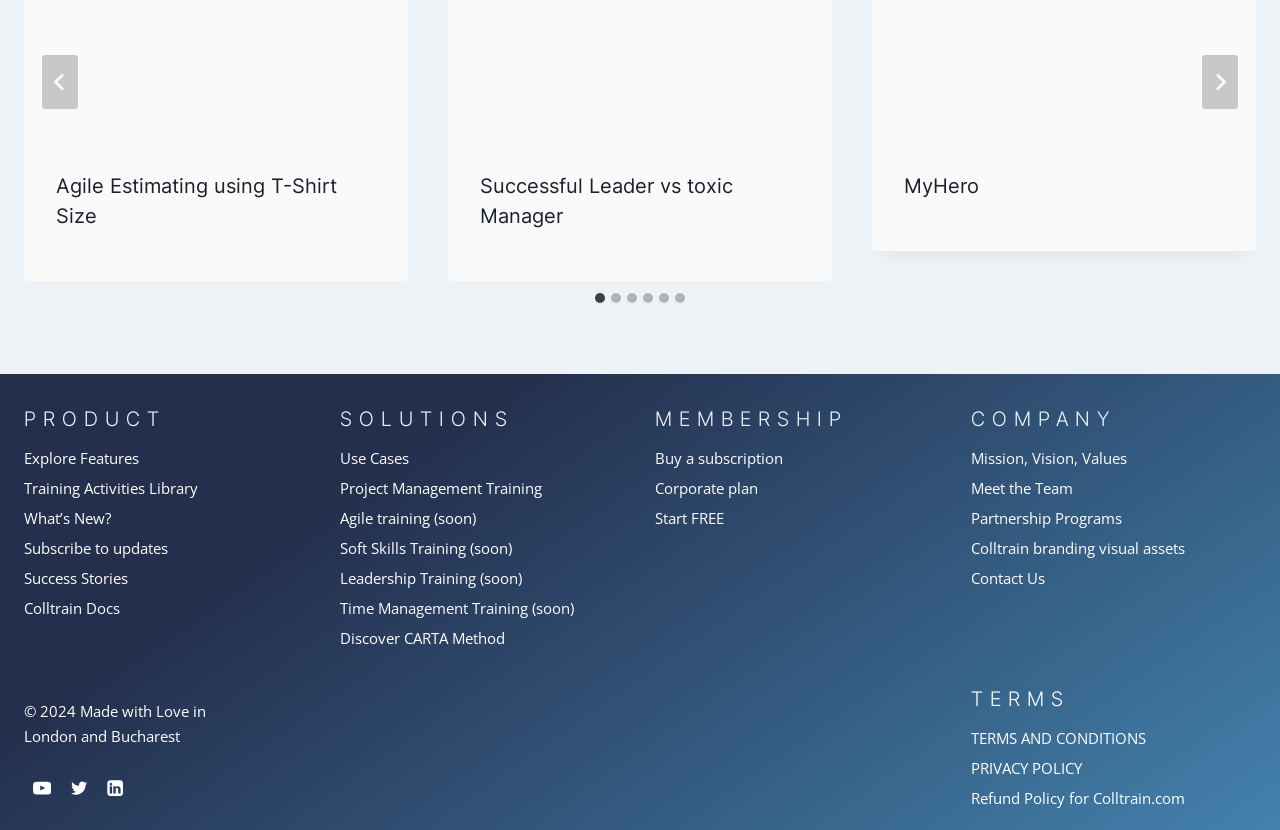Specify the bounding box coordinates of the area to click in order to follow the given instruction: "Contact Us."

[0.758, 0.679, 0.981, 0.715]